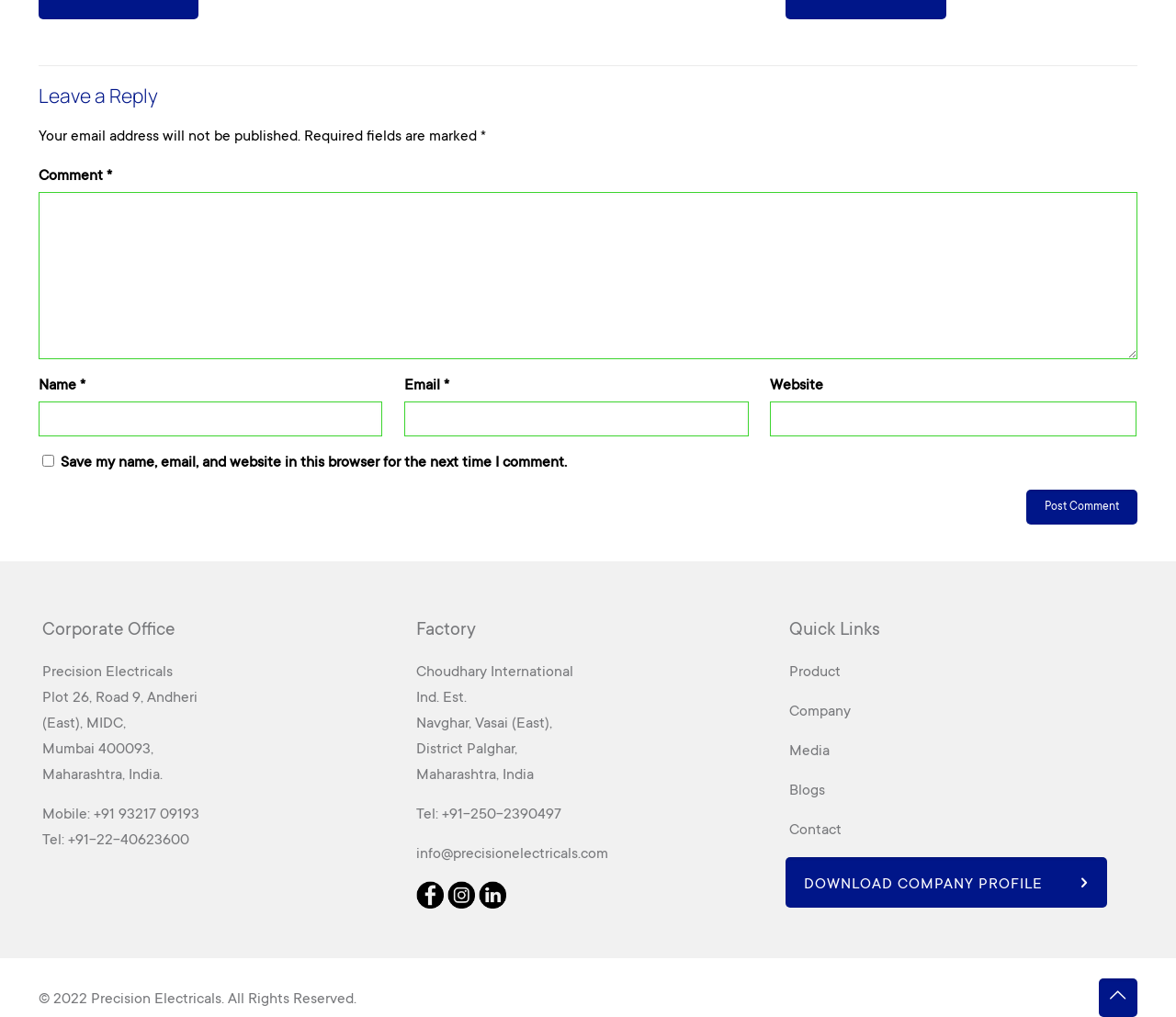What is the link labeled 'DOWNLOAD COMPANY PROFILE' for?
Please describe in detail the information shown in the image to answer the question.

The link labeled 'DOWNLOAD COMPANY PROFILE' is located in the Quick Links section of the webpage and is intended to allow users to download a profile of the company, likely containing more information about the company.